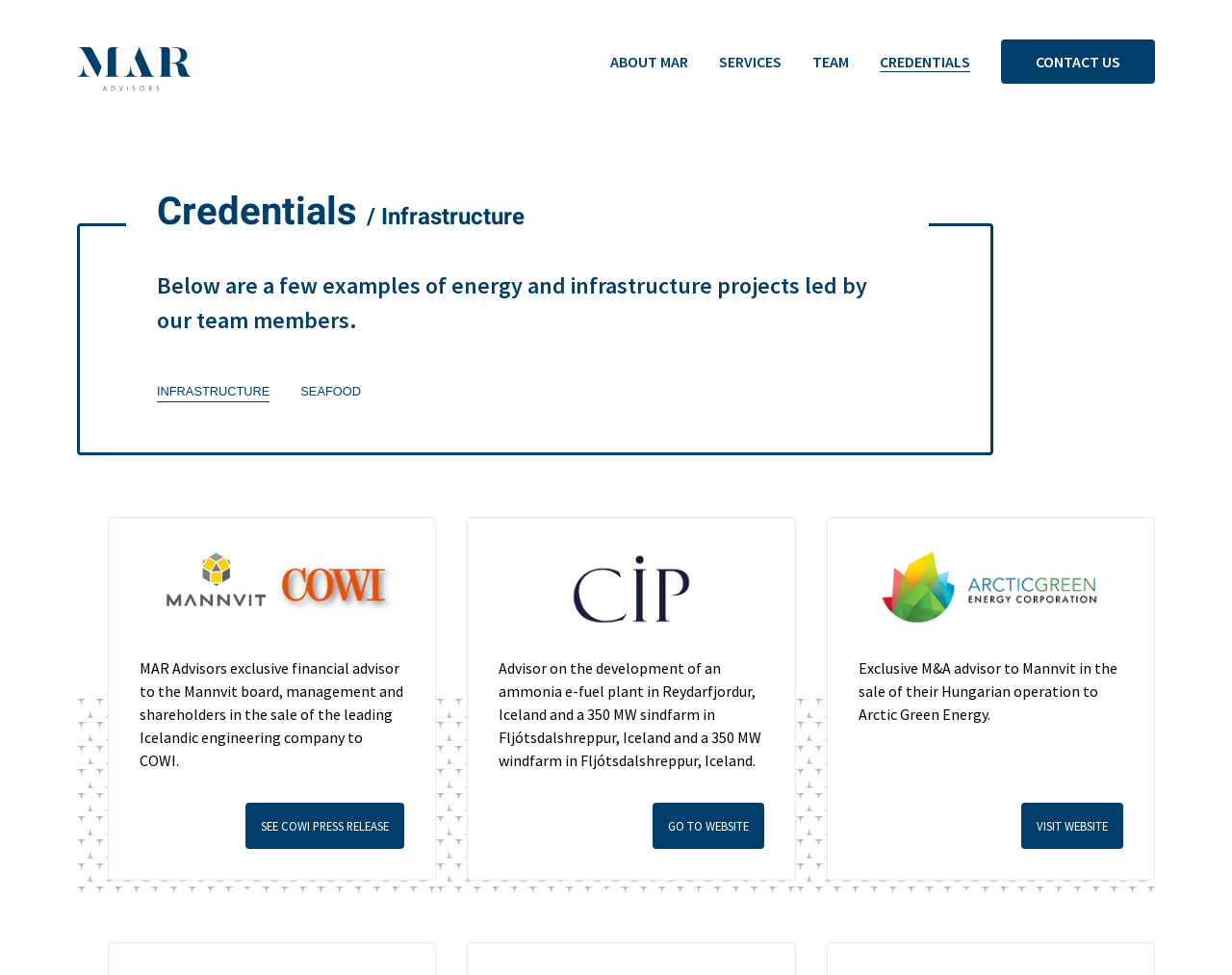Locate the bounding box coordinates of the element's region that should be clicked to carry out the following instruction: "Click ABOUT MAR". The coordinates need to be four float numbers between 0 and 1, i.e., [left, top, right, bottom].

[0.483, 0.041, 0.571, 0.086]